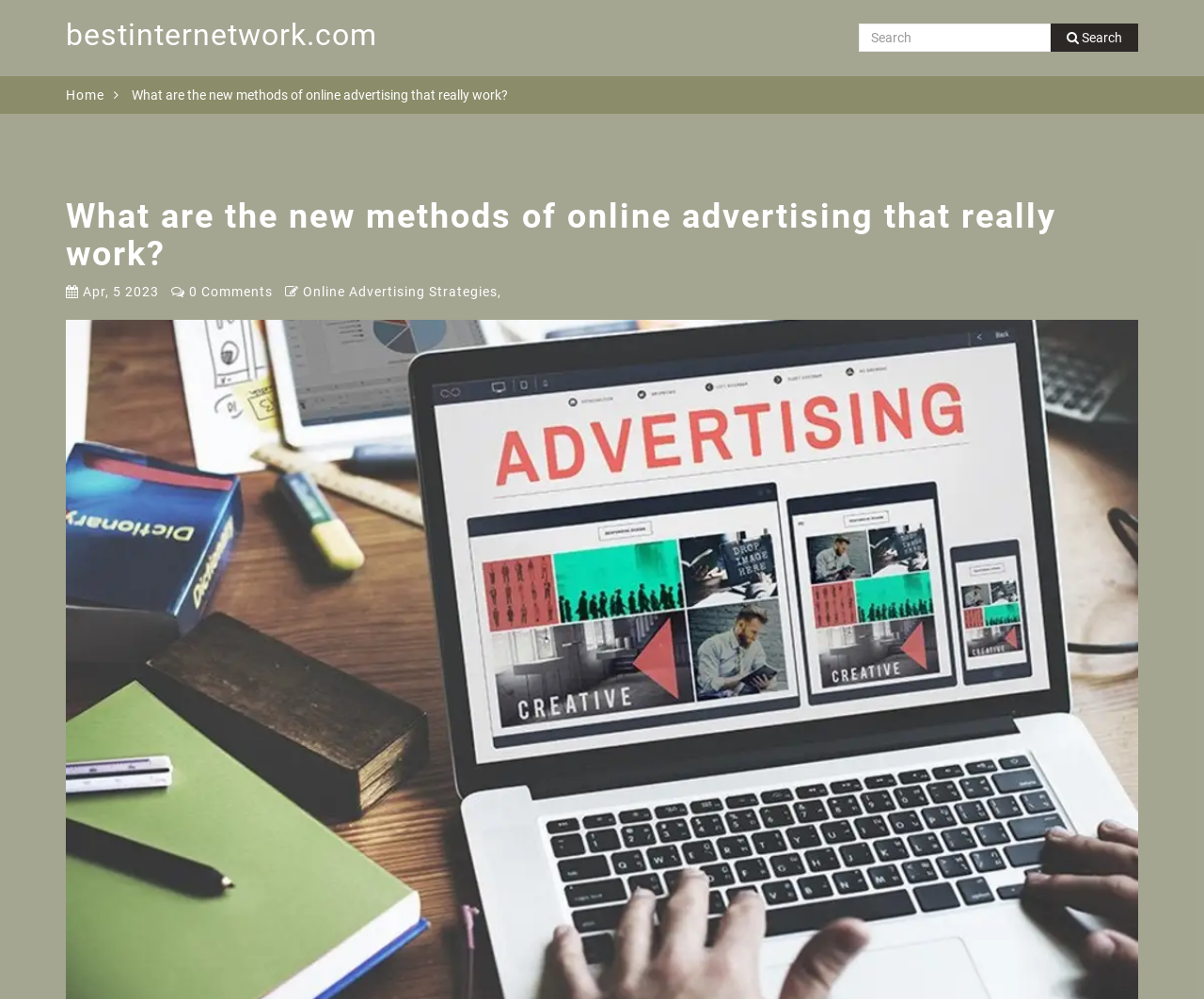What is the website's domain name?
Please respond to the question with as much detail as possible.

I found the website's domain name by looking at the link element at the top of the webpage, which has the text 'bestinternetwork.com'.